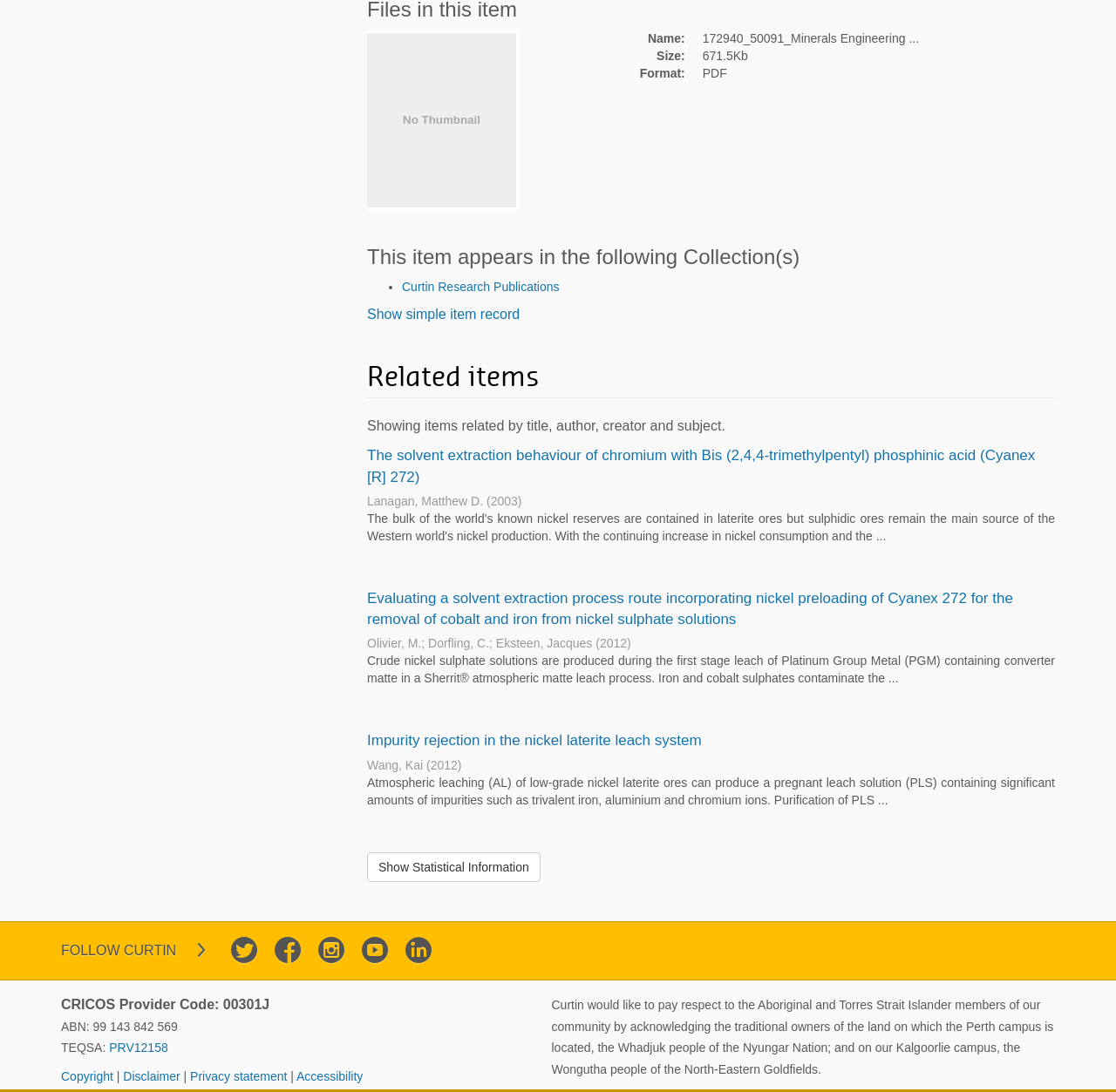Using the description "Curtin Research Publications", locate and provide the bounding box of the UI element.

[0.36, 0.256, 0.501, 0.269]